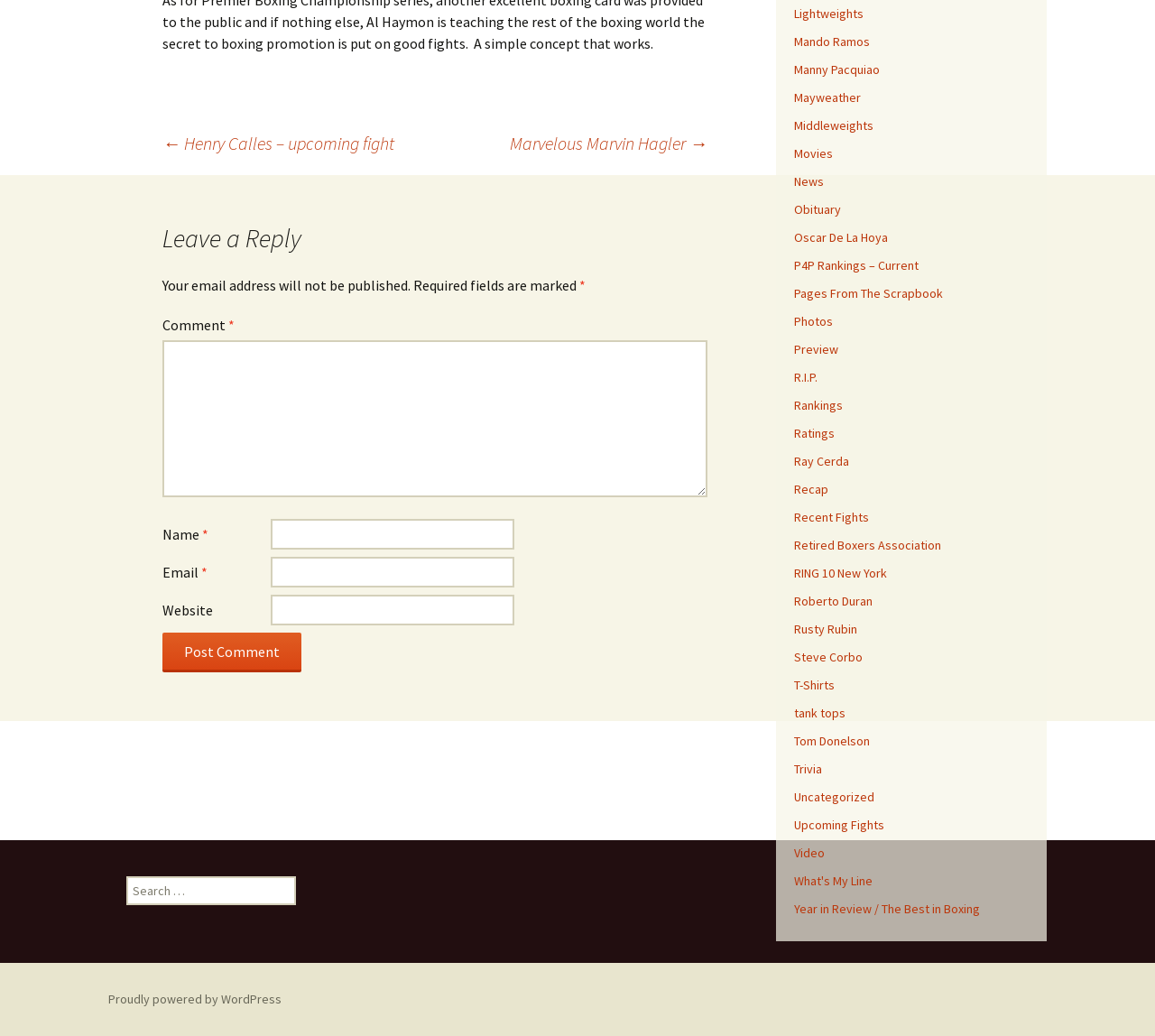What is the platform that powers this website?
Give a one-word or short-phrase answer derived from the screenshot.

WordPress